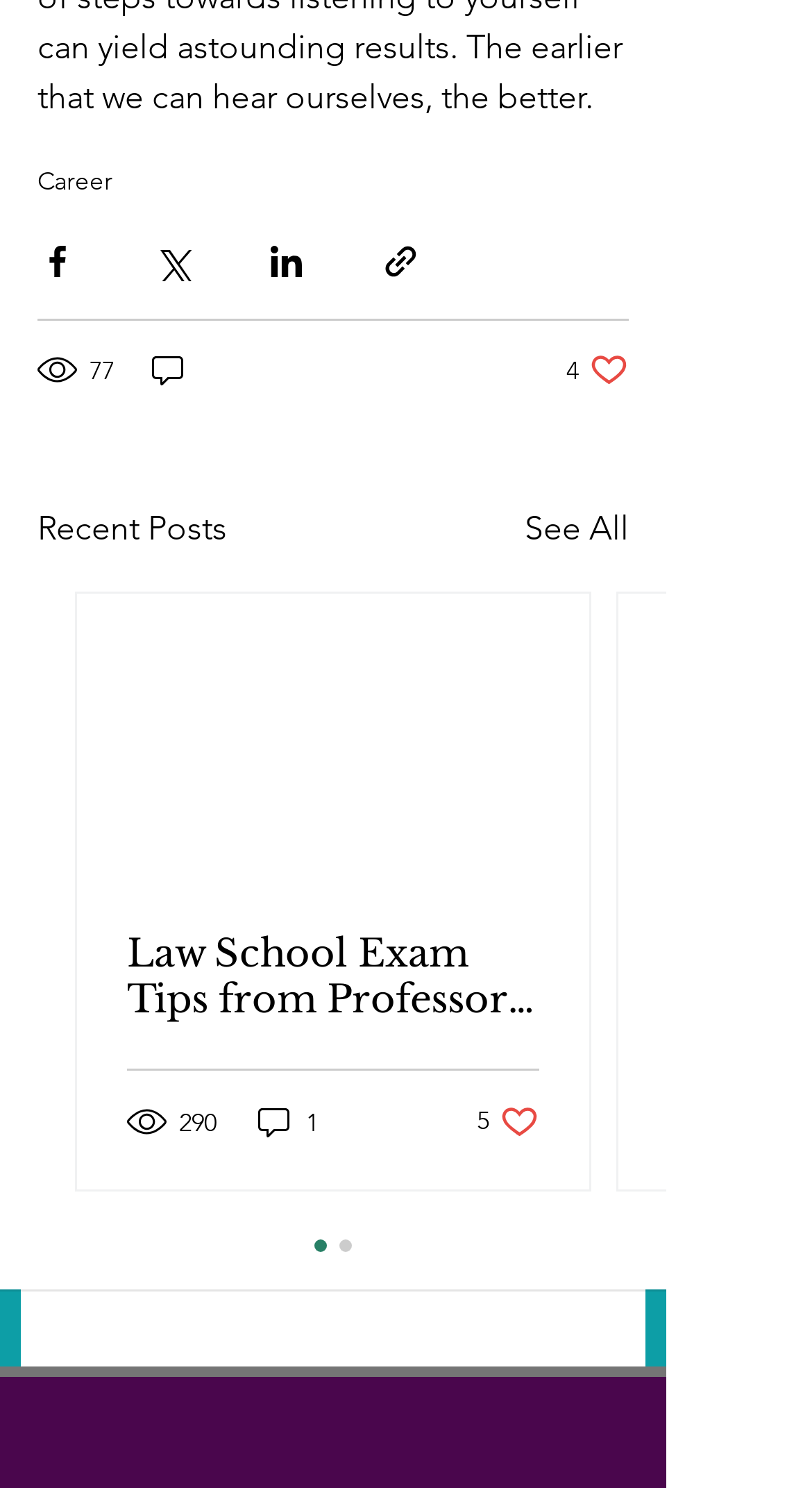Use a single word or phrase to answer the question: How many comments does the second post have?

1